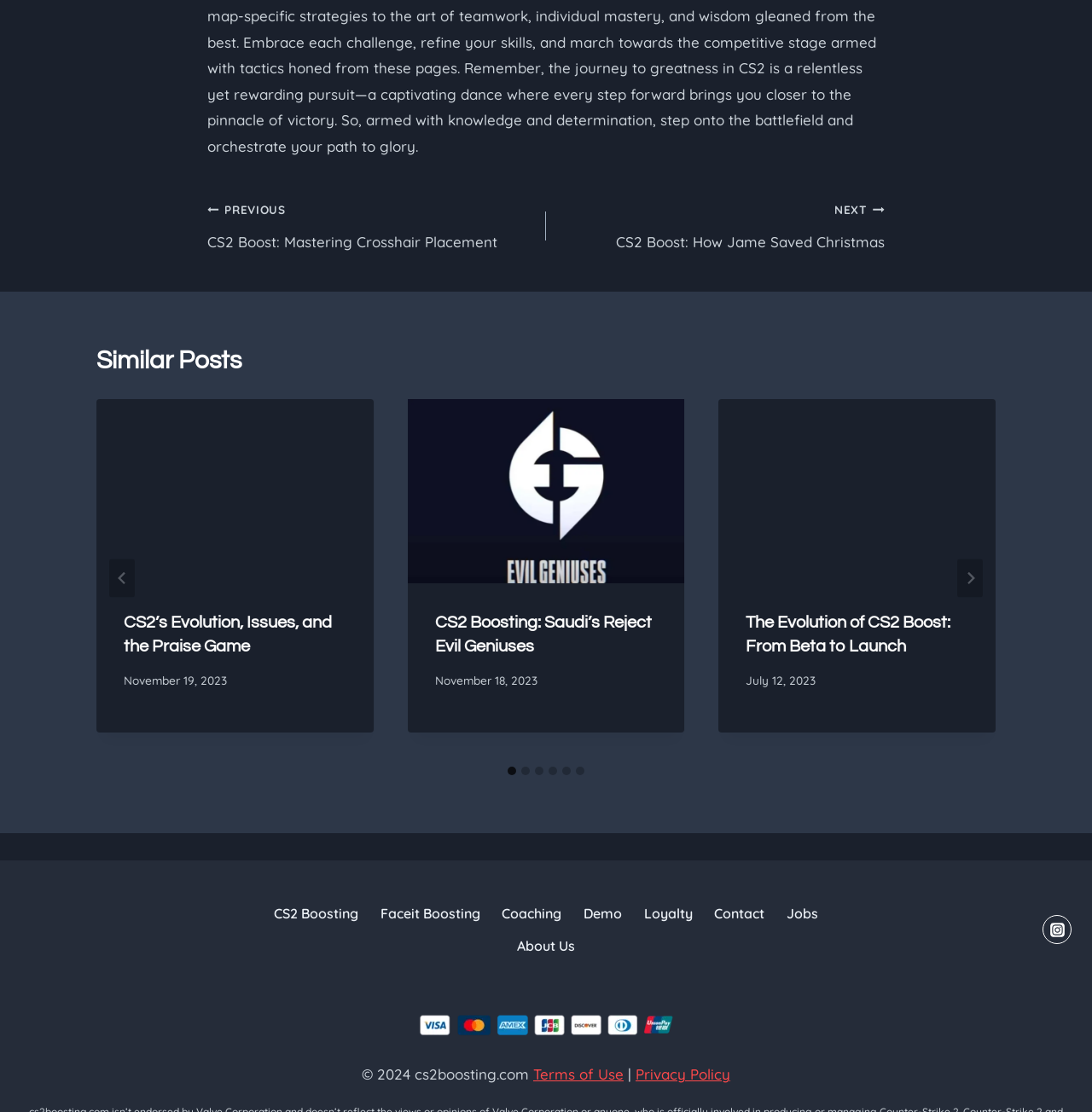Find the bounding box coordinates of the clickable area required to complete the following action: "View the first similar post".

[0.088, 0.359, 0.342, 0.525]